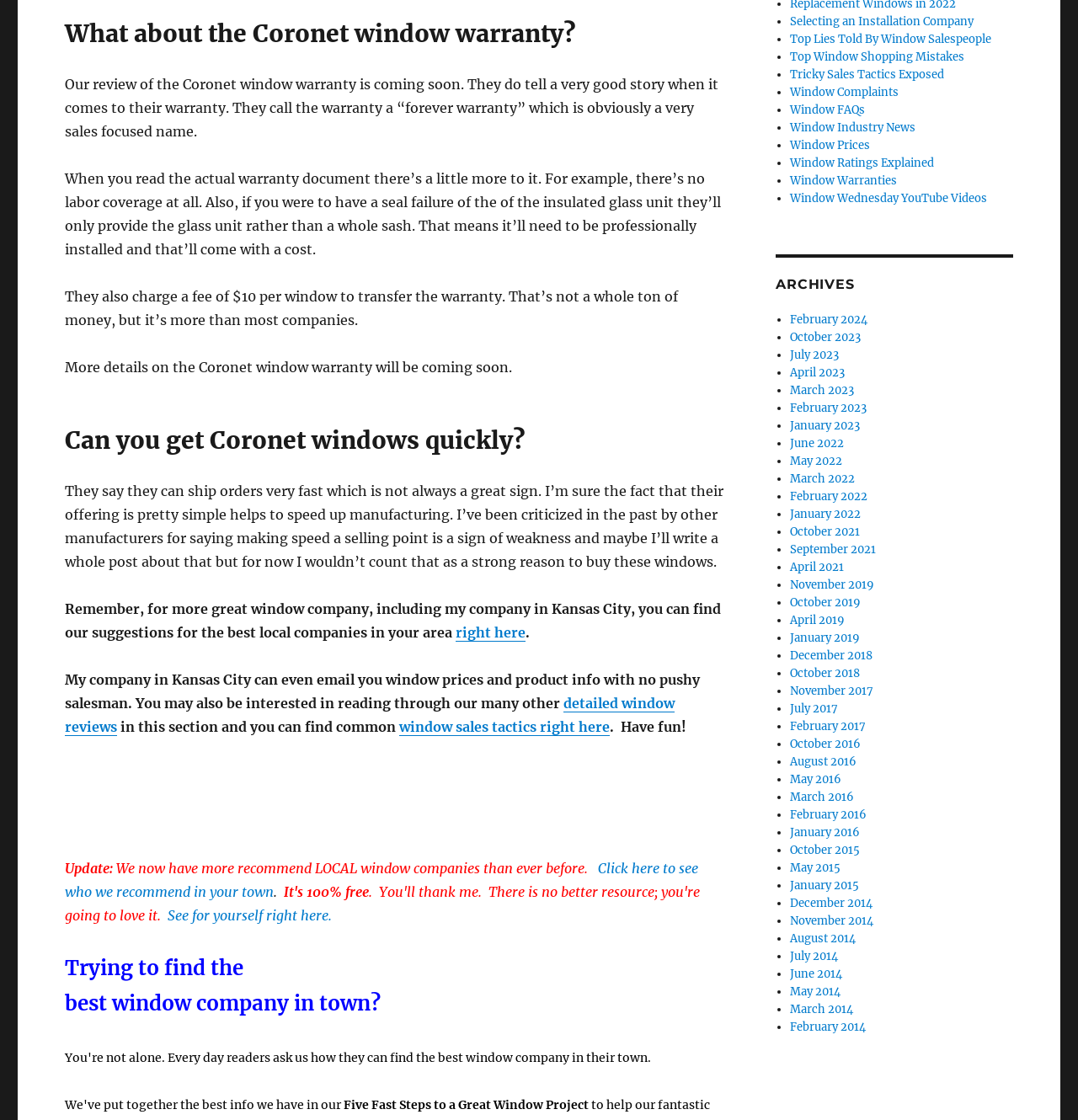Can you give a comprehensive explanation to the question given the content of the image?
What is the name of the author's company in Kansas City?

The webpage mentions that the author has a company in Kansas City, but it does not explicitly mention the name of the company.